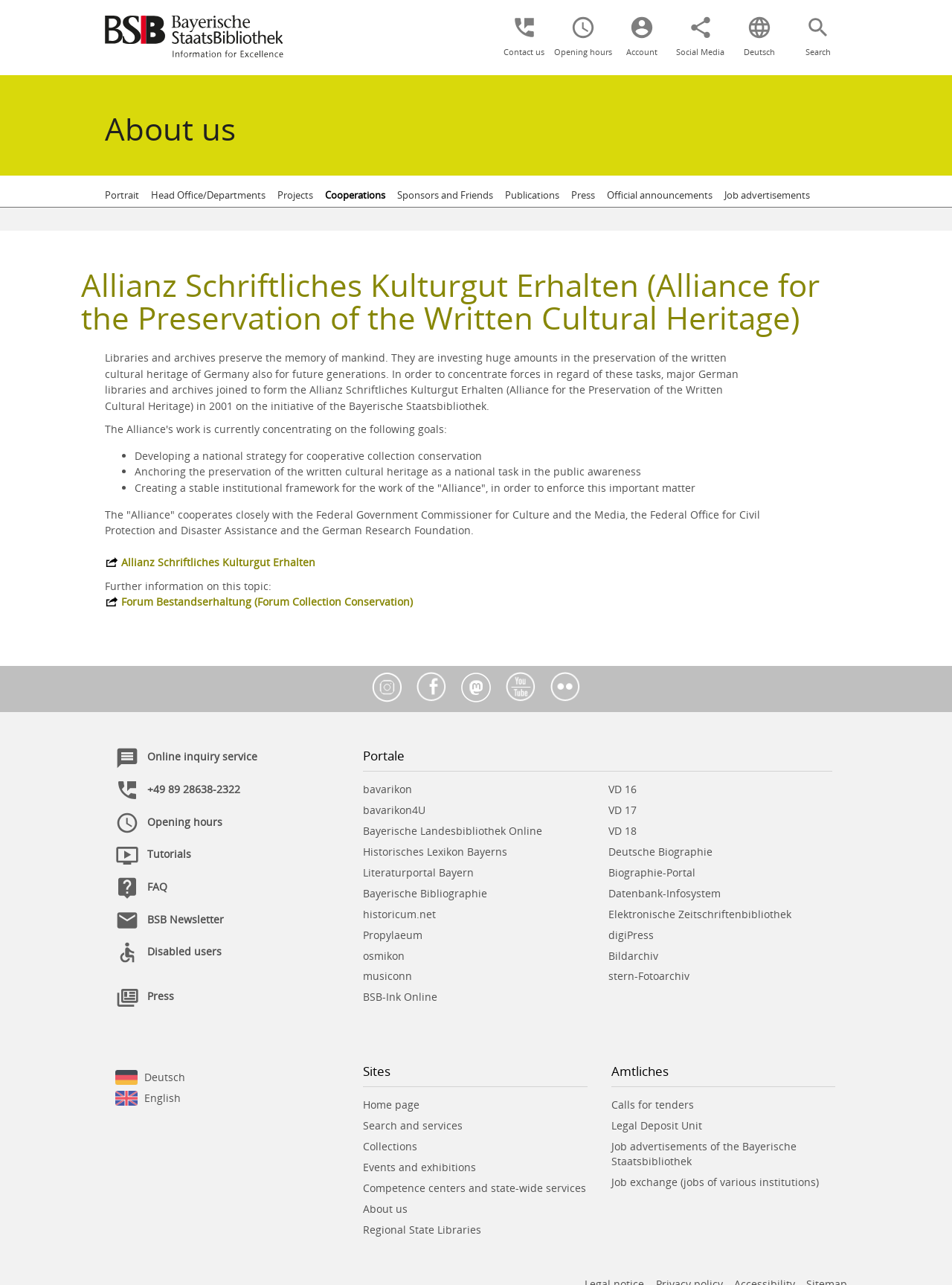Identify the bounding box coordinates of the region that should be clicked to execute the following instruction: "Translate to English".

[0.643, 0.011, 0.705, 0.045]